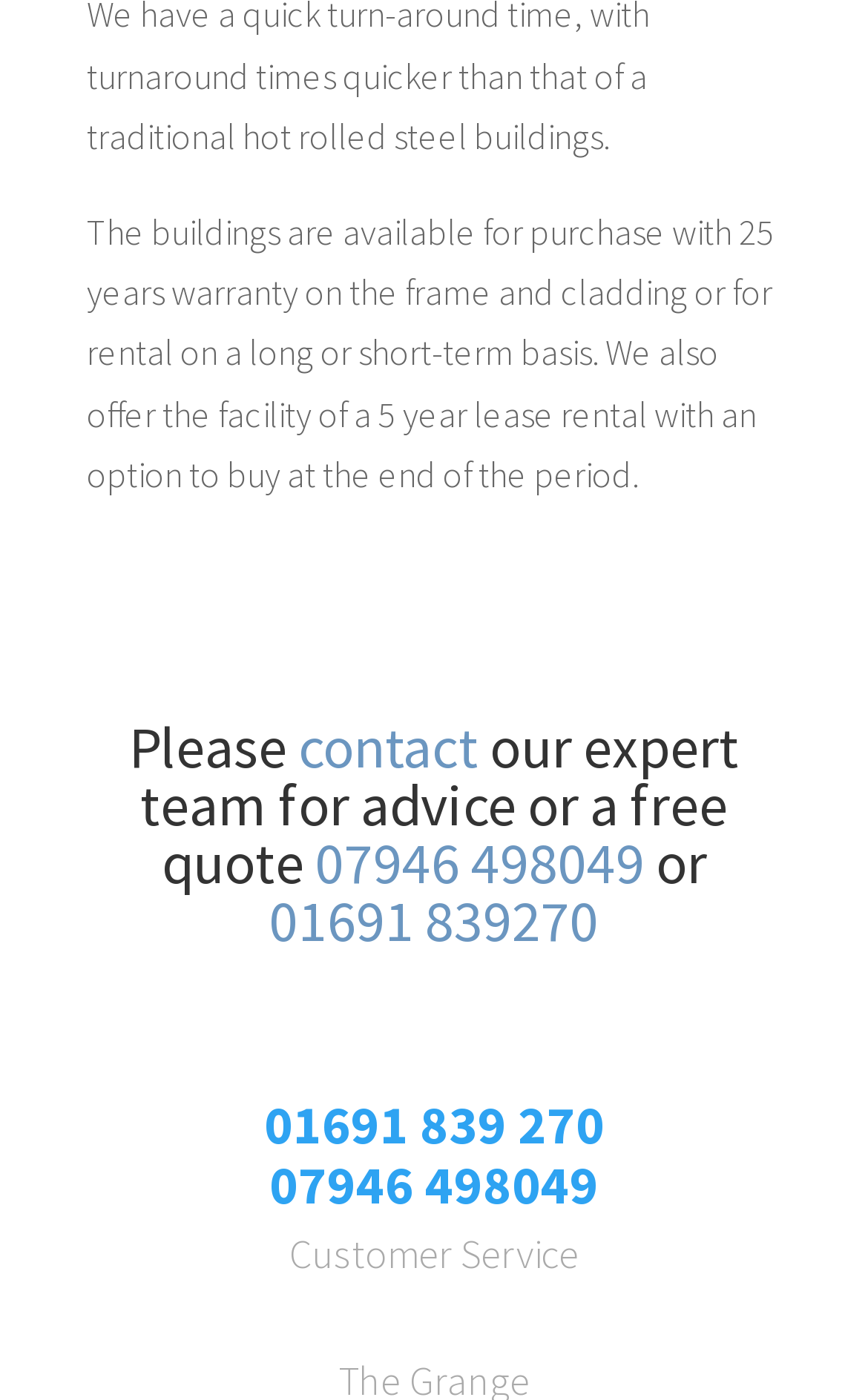Given the webpage screenshot and the description, determine the bounding box coordinates (top-left x, top-left y, bottom-right x, bottom-right y) that define the location of the UI element matching this description: contact

[0.344, 0.507, 0.551, 0.559]